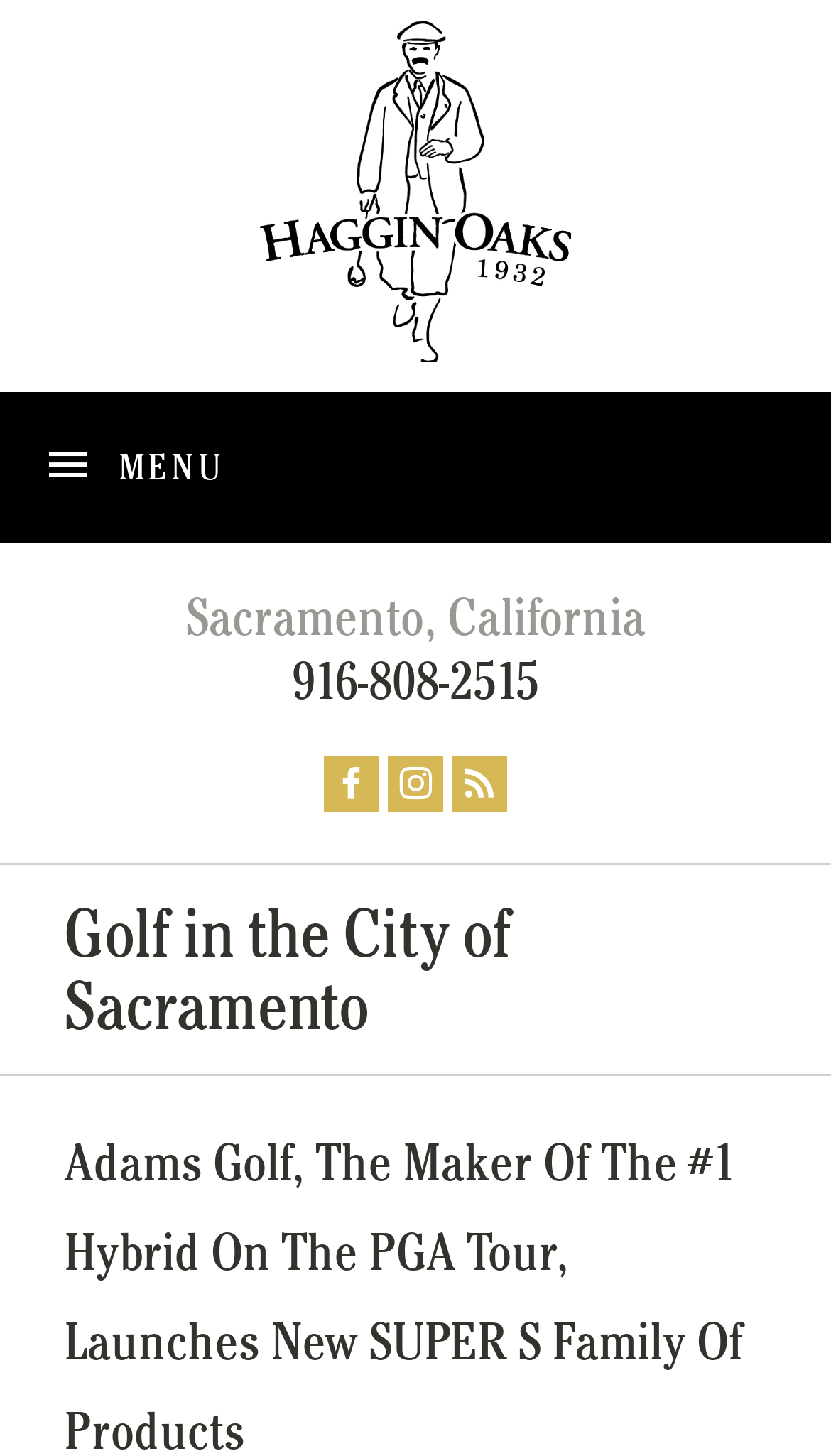What is the theme of the webpage?
Based on the image, answer the question with a single word or brief phrase.

Golf